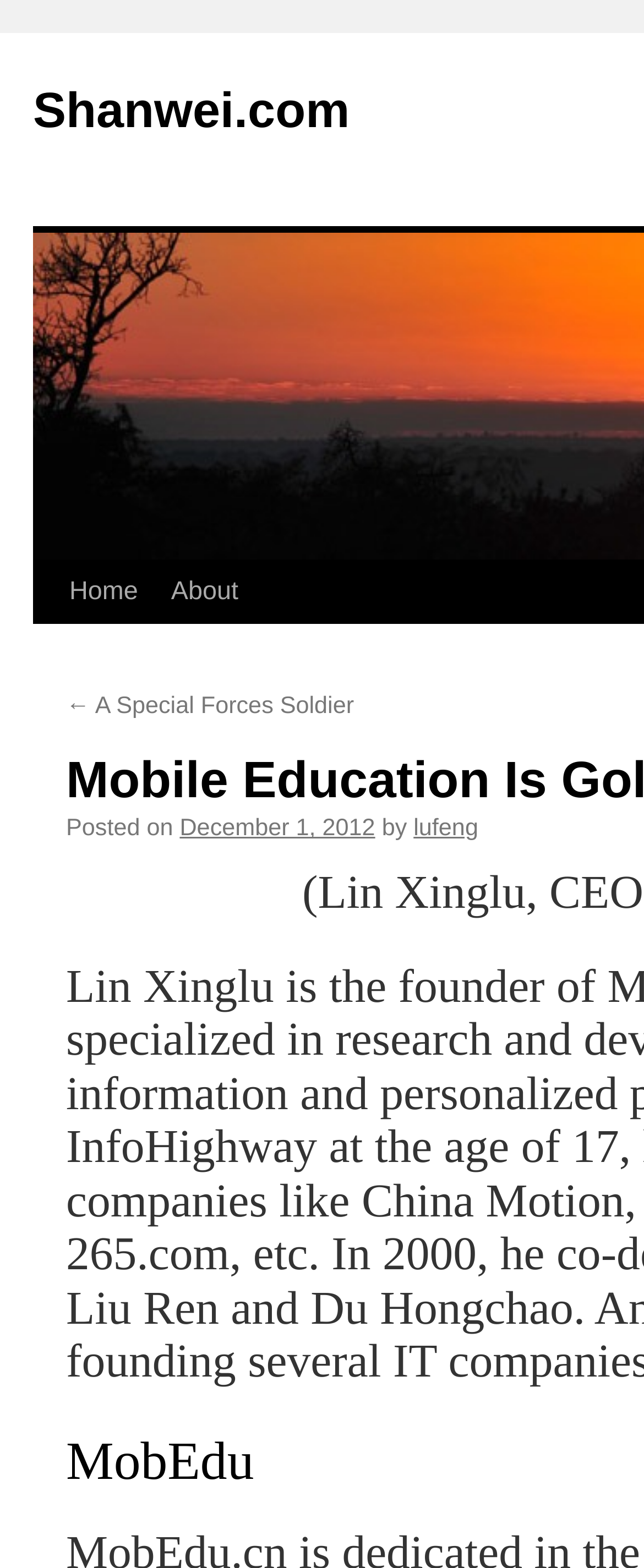Extract the bounding box coordinates of the UI element described by: "Skip to content". The coordinates should include four float numbers ranging from 0 to 1, e.g., [left, top, right, bottom].

[0.049, 0.357, 0.1, 0.477]